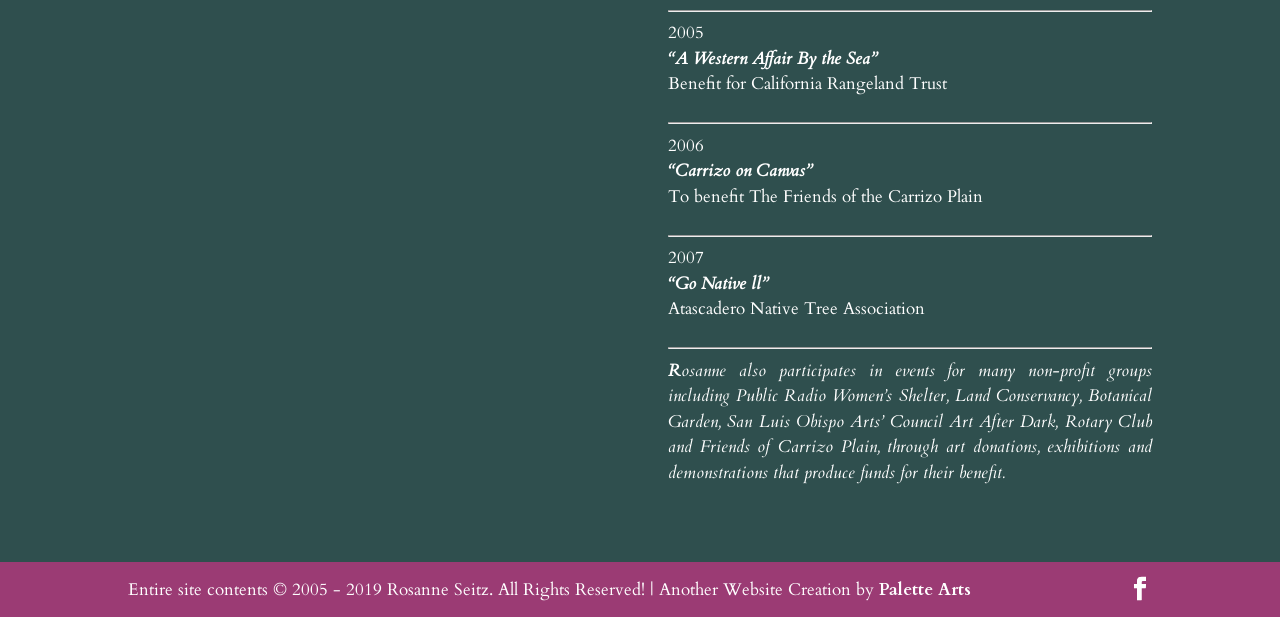Answer in one word or a short phrase: 
What is the copyright year range of the website?

2005 - 2019